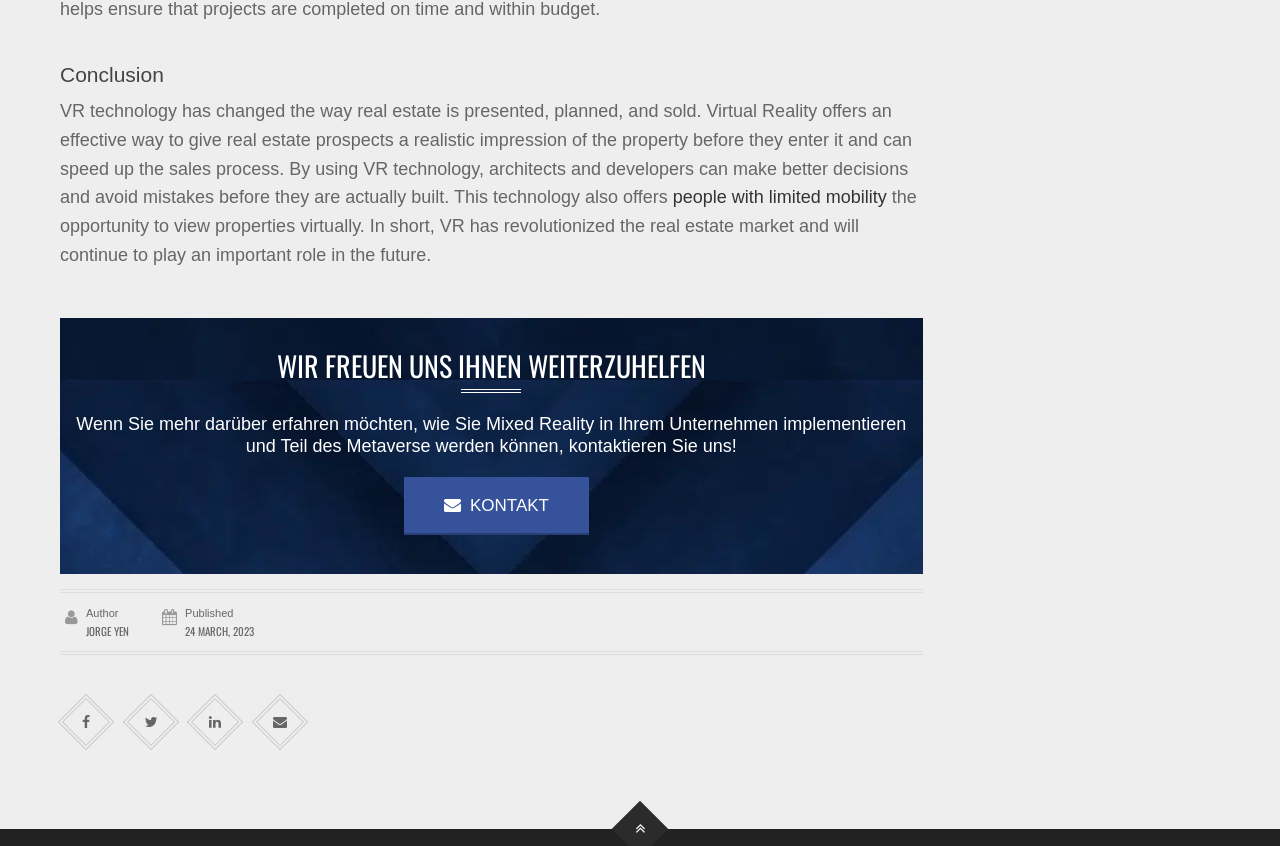Please give a succinct answer to the question in one word or phrase:
What is the topic of the article?

VR technology in real estate